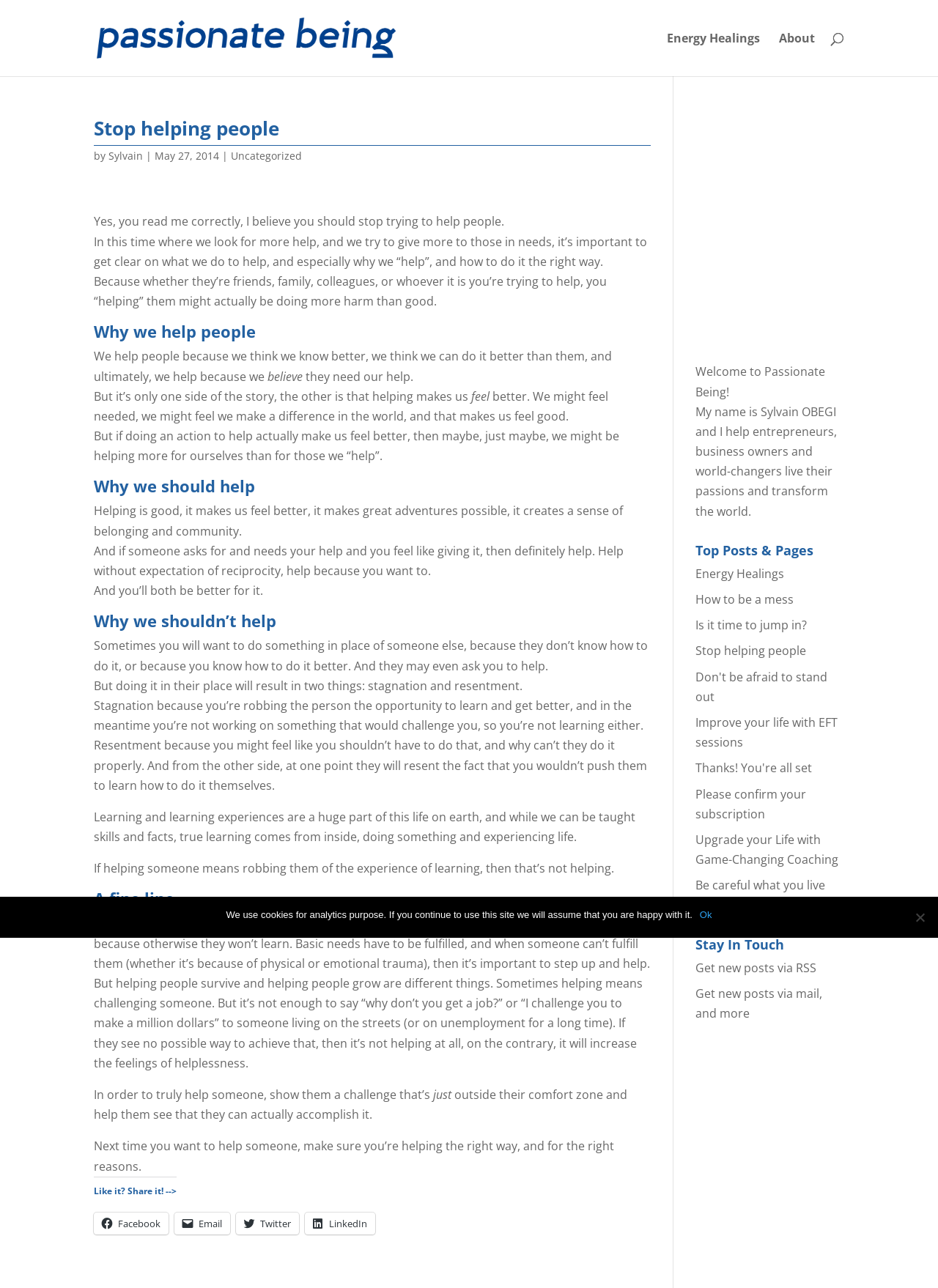Provide the bounding box coordinates of the area you need to click to execute the following instruction: "Read the article 'Stop helping people'".

[0.1, 0.092, 0.694, 0.113]